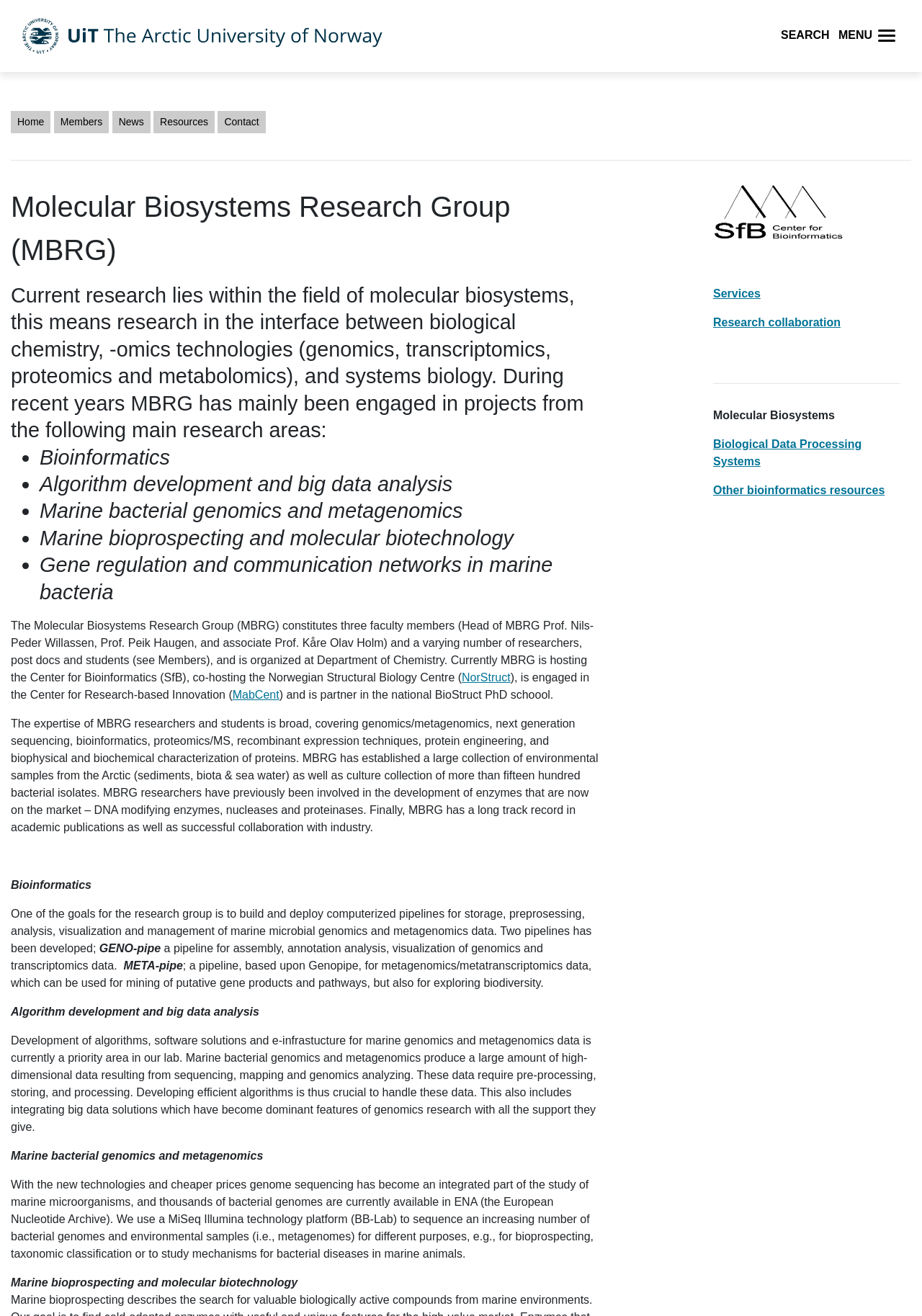Find the bounding box coordinates for the HTML element described in this sentence: "Other bioinformatics resources". Provide the coordinates as four float numbers between 0 and 1, in the format [left, top, right, bottom].

[0.773, 0.368, 0.96, 0.377]